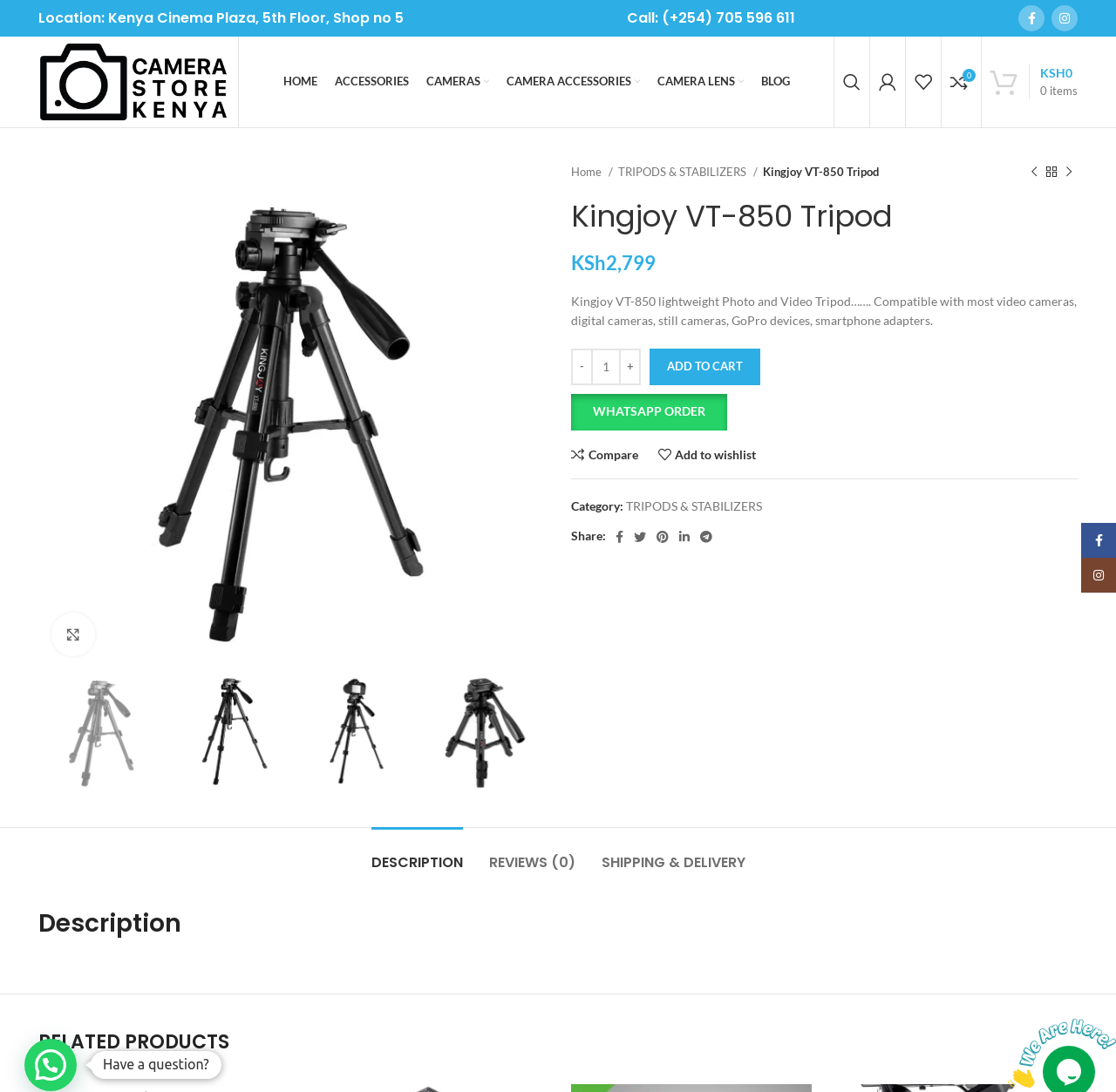Create a detailed summary of all the visual and textual information on the webpage.

This webpage is about a product, specifically the Kingjoy VT-850 Tripod, on an online store called Camera Store Kenya. At the top of the page, there is a heading with the store's location and contact information. Below that, there are social media links to Facebook and Instagram.

The main navigation menu is located below the social media links, with options such as Home, Accessories, Cameras, and Blog. To the right of the navigation menu, there is a search bar and a wishlist icon.

The product information is displayed prominently on the page, with a large image of the tripod on the left and product details on the right. The product name, Kingjoy VT-850 Tripod, is displayed in a heading, followed by a description of the product, which mentions its compatibility with various cameras and devices. The price of the product, KSh 2,799, is displayed below the description.

There are buttons to add the product to the cart, WhatsApp order, and compare prices. Additionally, there are links to share the product on social media platforms such as Facebook, Twitter, Pinterest, LinkedIn, and Telegram.

Below the product information, there are tabs for Description, Reviews, and Shipping & Delivery. The Description tab is selected by default and displays a detailed description of the product.

At the bottom of the page, there is a section for Related Products, and social media links to Facebook and Instagram again. There is also a chat widget on the bottom right corner of the page, with a prompt to ask a question.